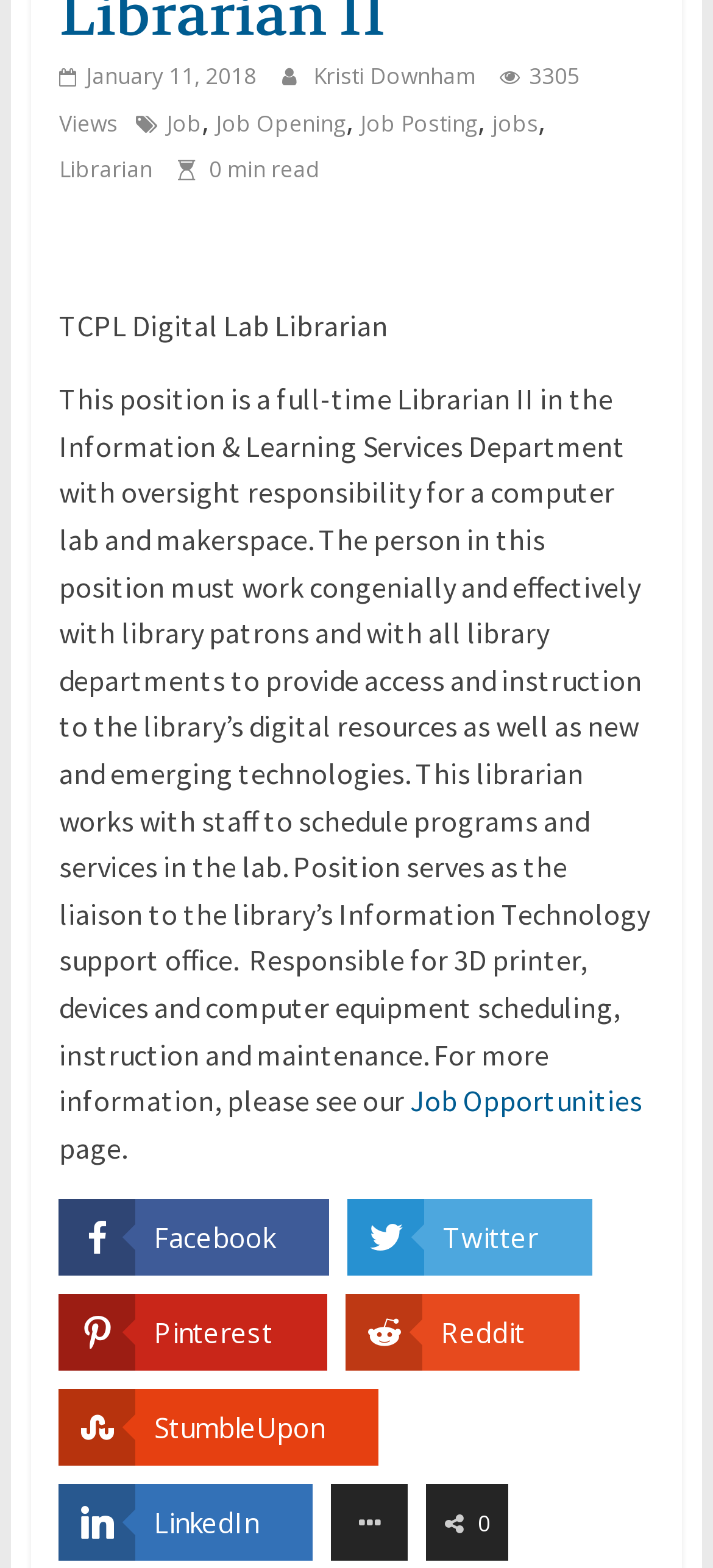Please predict the bounding box coordinates of the element's region where a click is necessary to complete the following instruction: "Visit the LinkedIn page". The coordinates should be represented by four float numbers between 0 and 1, i.e., [left, top, right, bottom].

[0.083, 0.947, 0.439, 0.996]